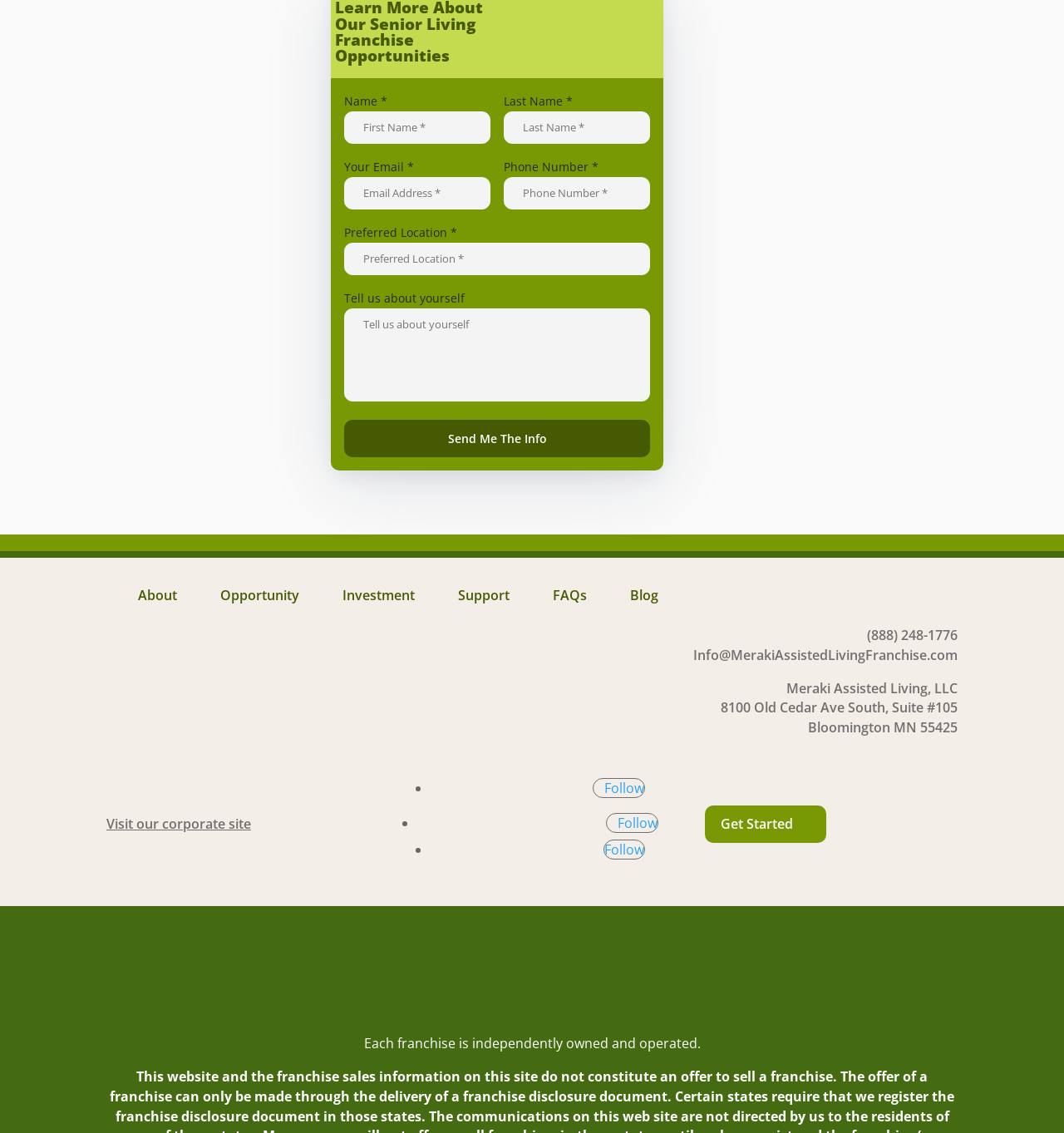Identify the bounding box coordinates of the part that should be clicked to carry out this instruction: "Click Send Me The Info".

[0.323, 0.371, 0.611, 0.404]